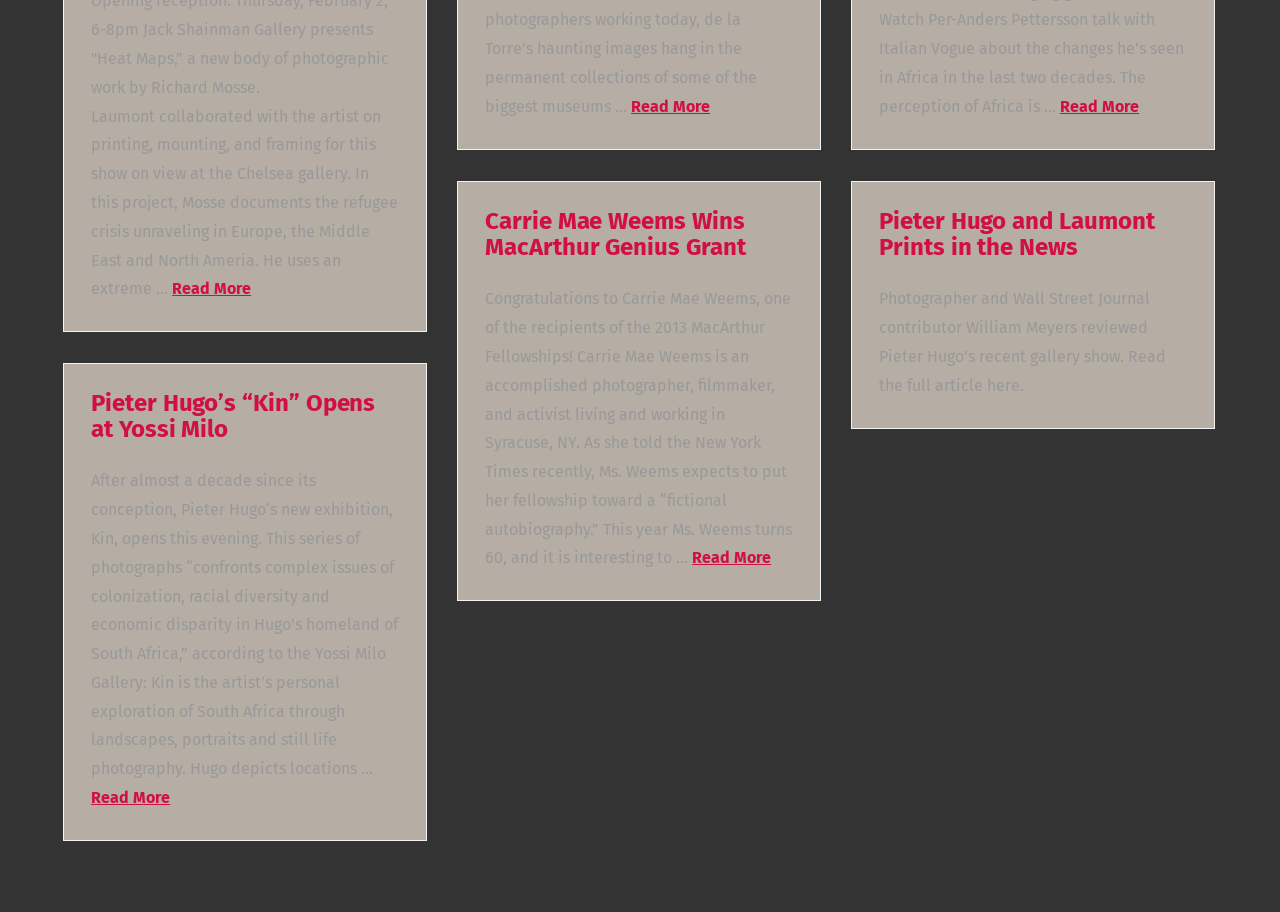Please find the bounding box for the UI component described as follows: "Read More".

[0.134, 0.306, 0.196, 0.327]